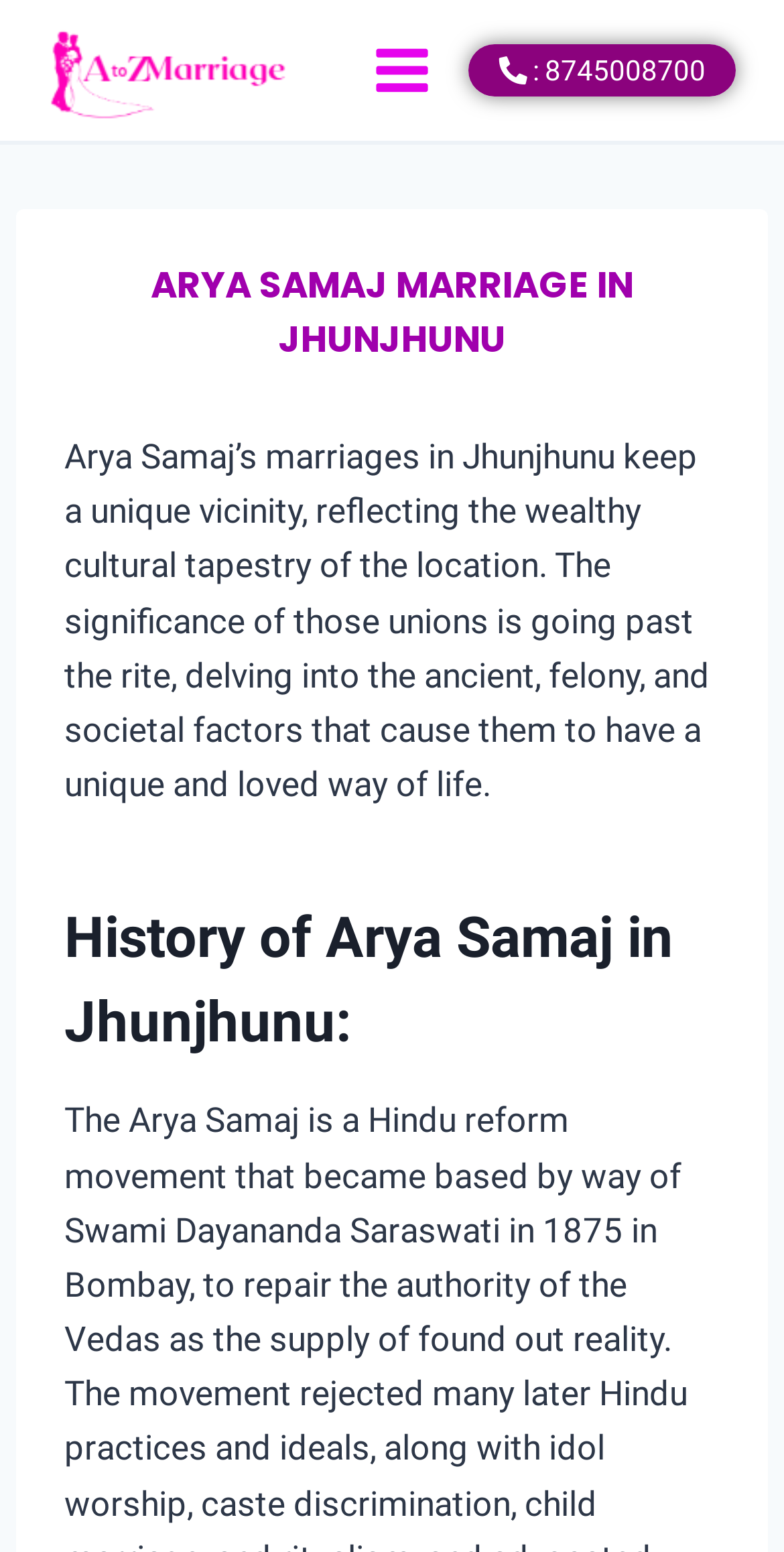What is the topic of the second heading on the webpage?
Refer to the image and offer an in-depth and detailed answer to the question.

The second heading on the webpage is 'History of Arya Samaj in Jhunjhunu:', which suggests that the webpage provides information about the history of Arya Samaj in Jhunjhunu.